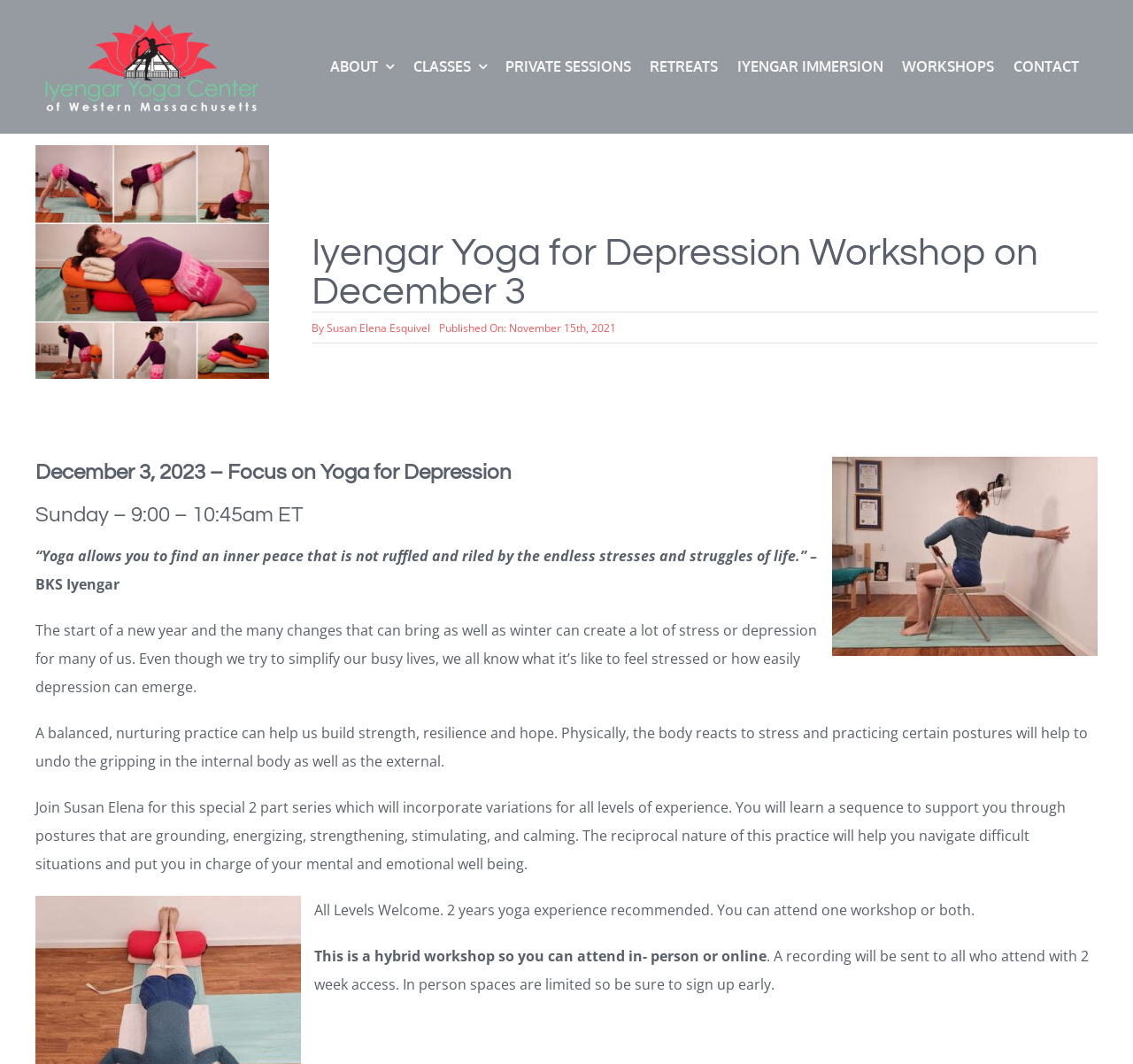Locate the bounding box coordinates of the area where you should click to accomplish the instruction: "Go to Admin page".

None